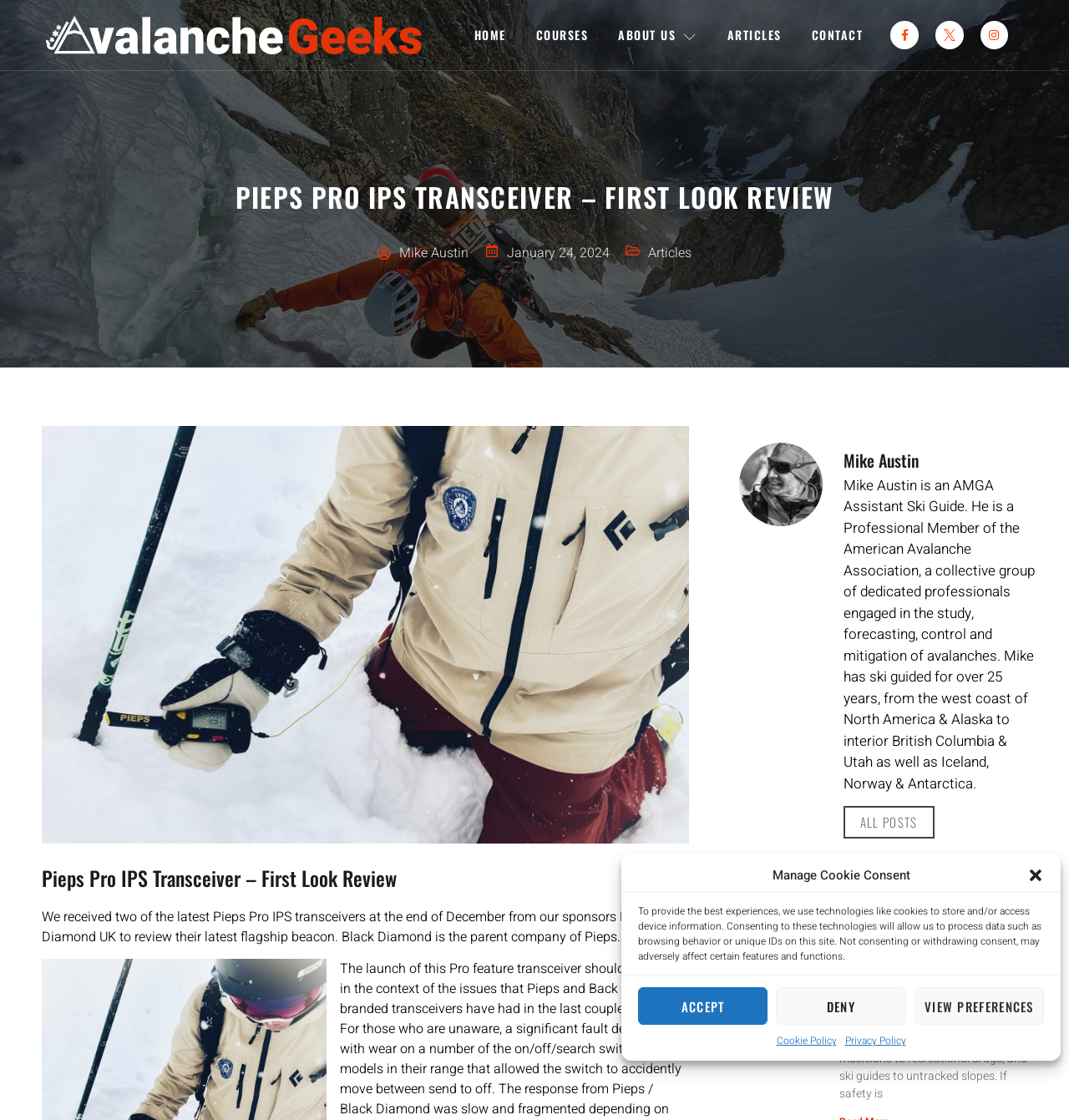Find and specify the bounding box coordinates that correspond to the clickable region for the instruction: "View the calendar for August 2023".

None